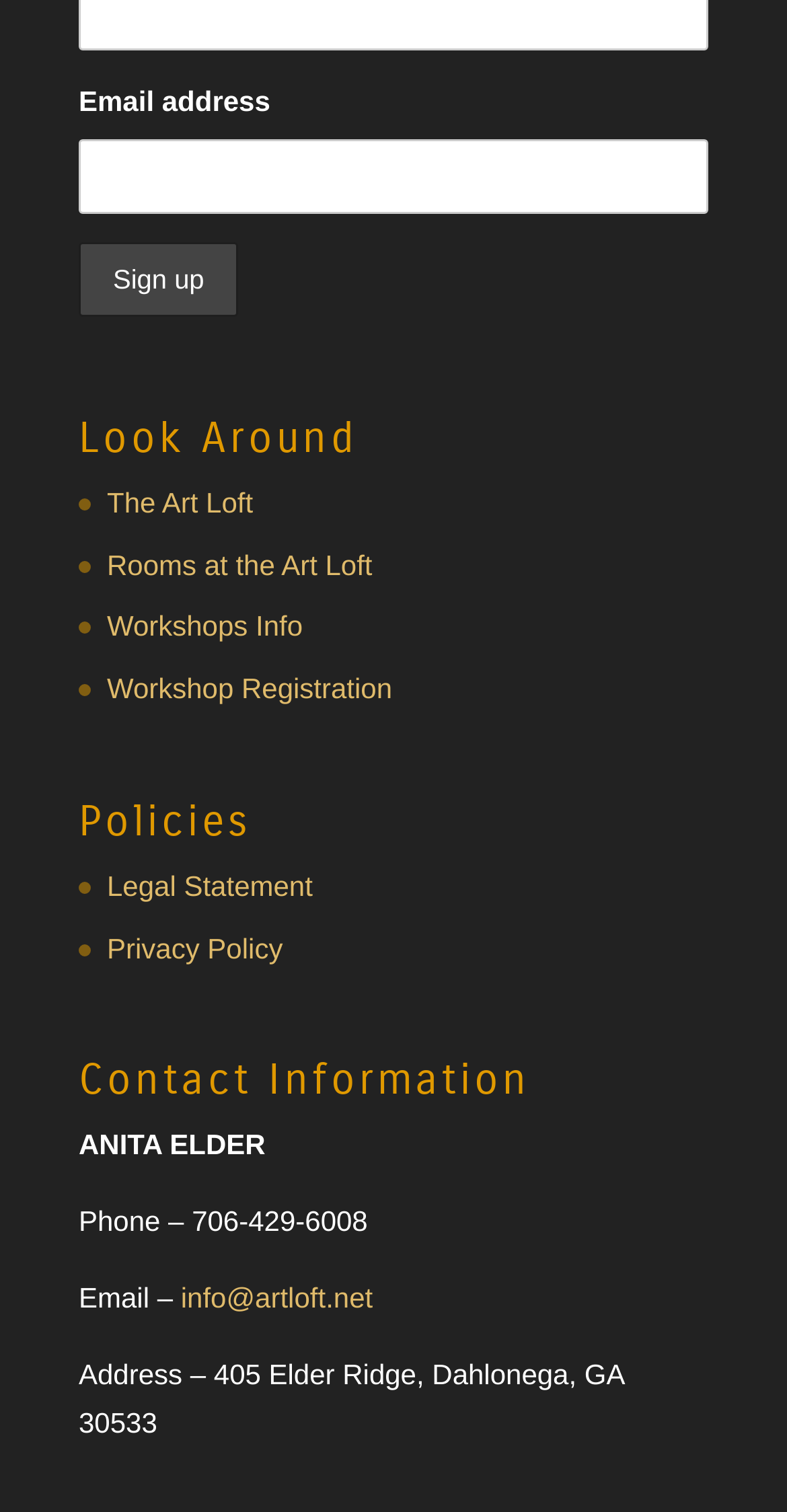Please locate the bounding box coordinates of the element that should be clicked to complete the given instruction: "Visit The Art Loft".

[0.136, 0.321, 0.321, 0.343]